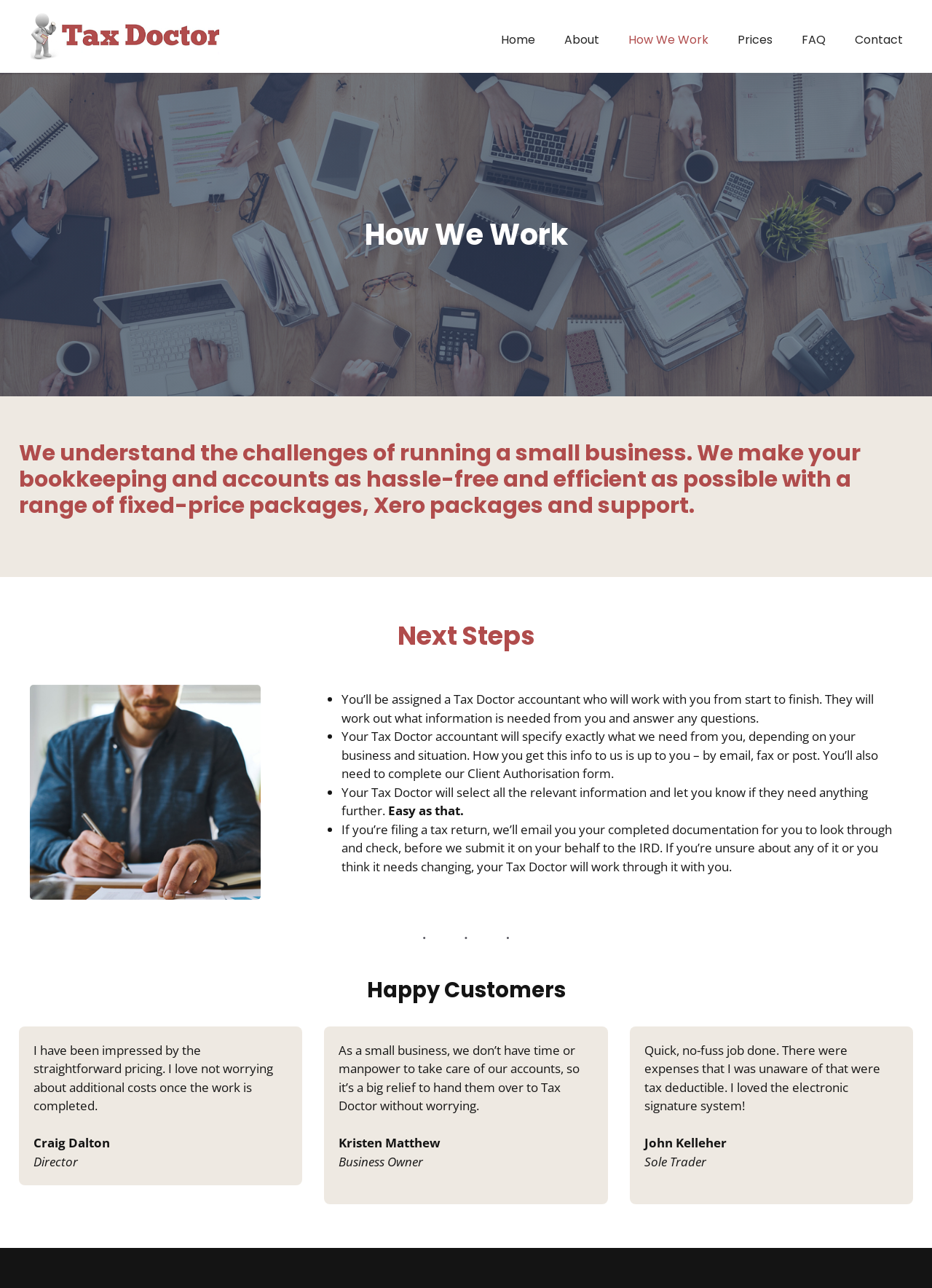What is the benefit of using Tax Doctor's services?
Based on the visual information, provide a detailed and comprehensive answer.

The benefit of using Tax Doctor's services can be inferred from the testimonial that says 'I have been impressed by the straightforward pricing. I love not worrying about additional costs once the work is completed.' This suggests that Tax Doctor's services provide a hassle-free experience with no surprise costs.